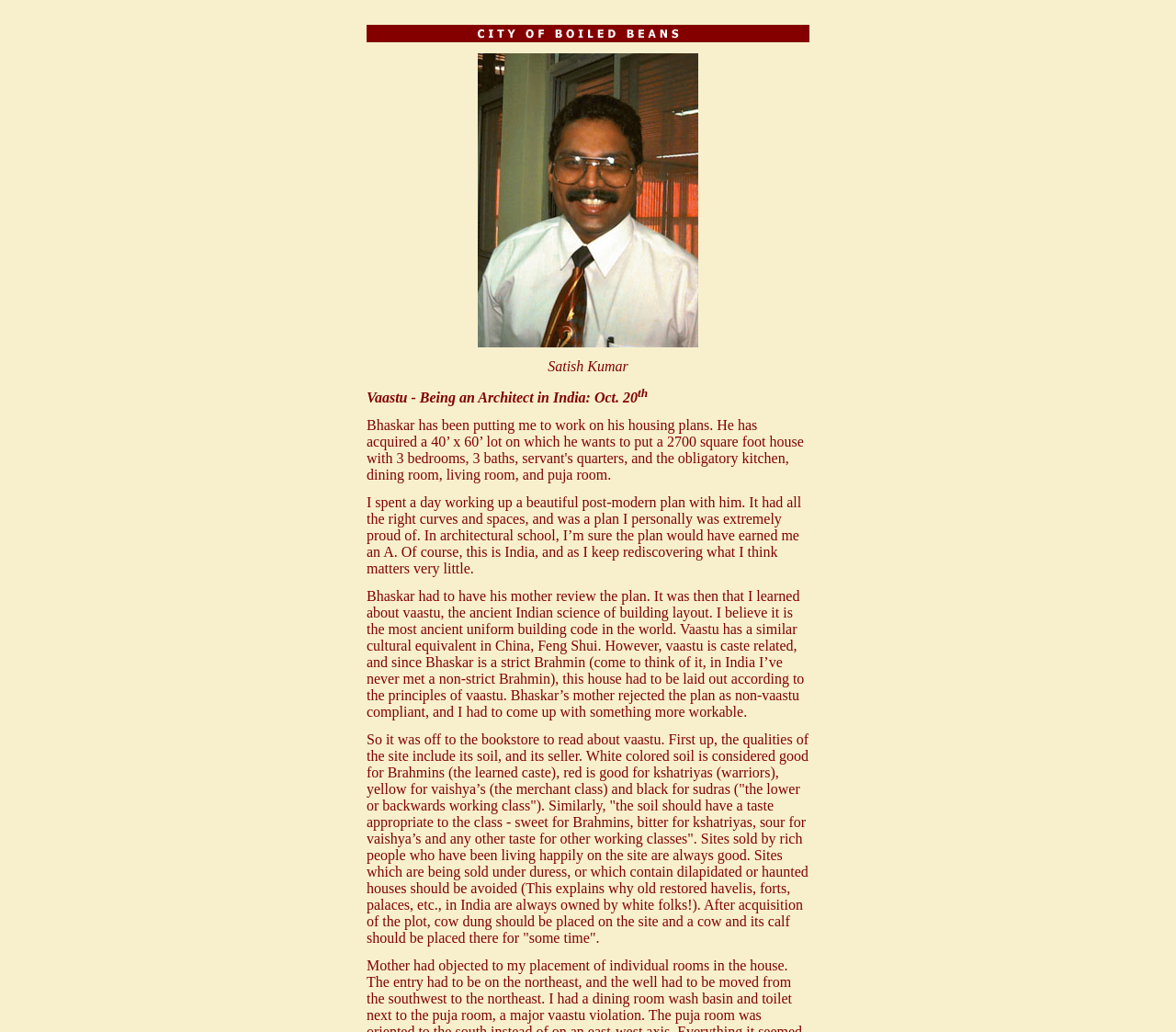What is the size of the lot?
Provide a short answer using one word or a brief phrase based on the image.

40’ x 60’